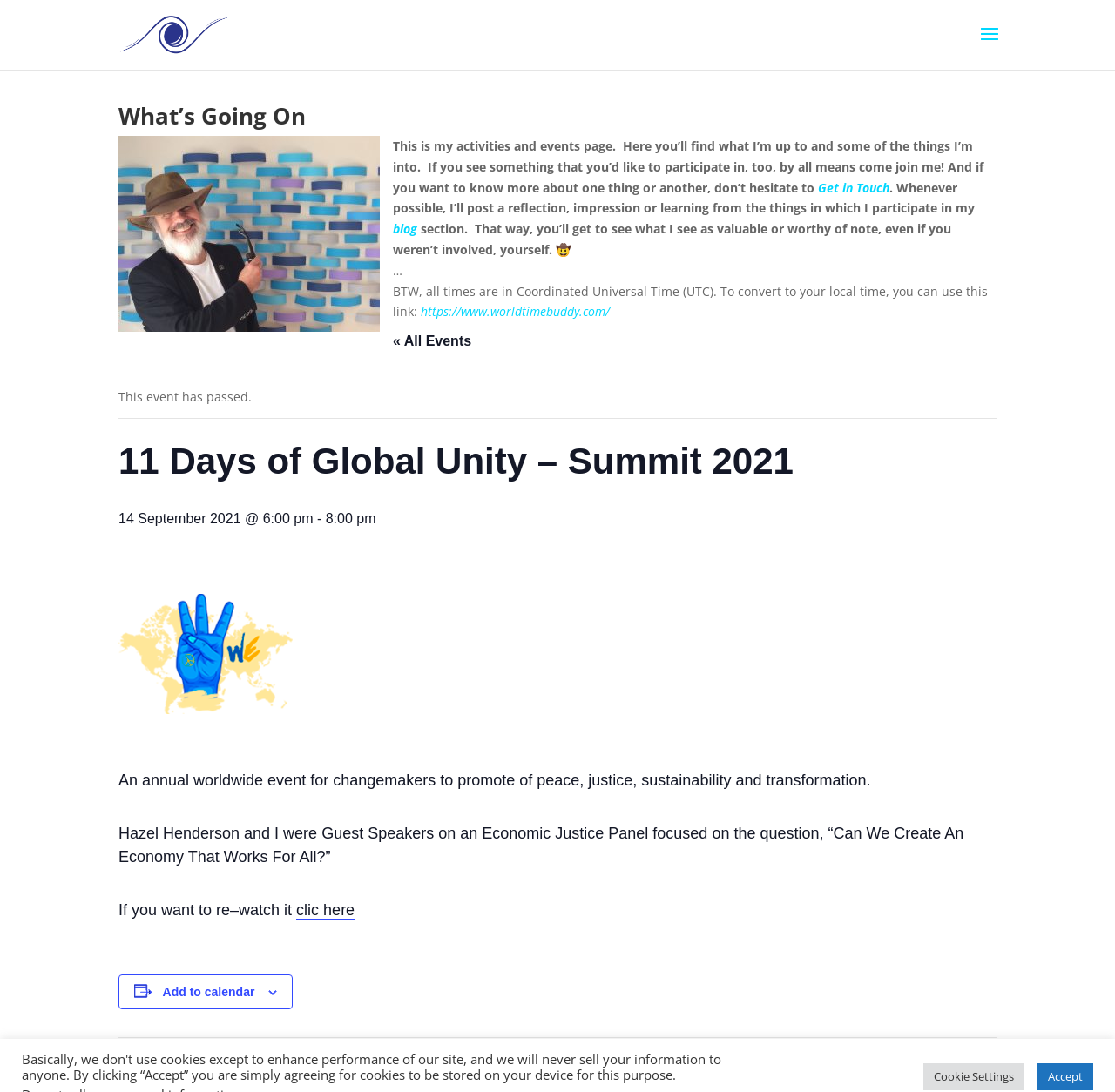Provide your answer in one word or a succinct phrase for the question: 
What is the topic of the Economic Justice Panel?

Can We Create An Economy That Works For All?